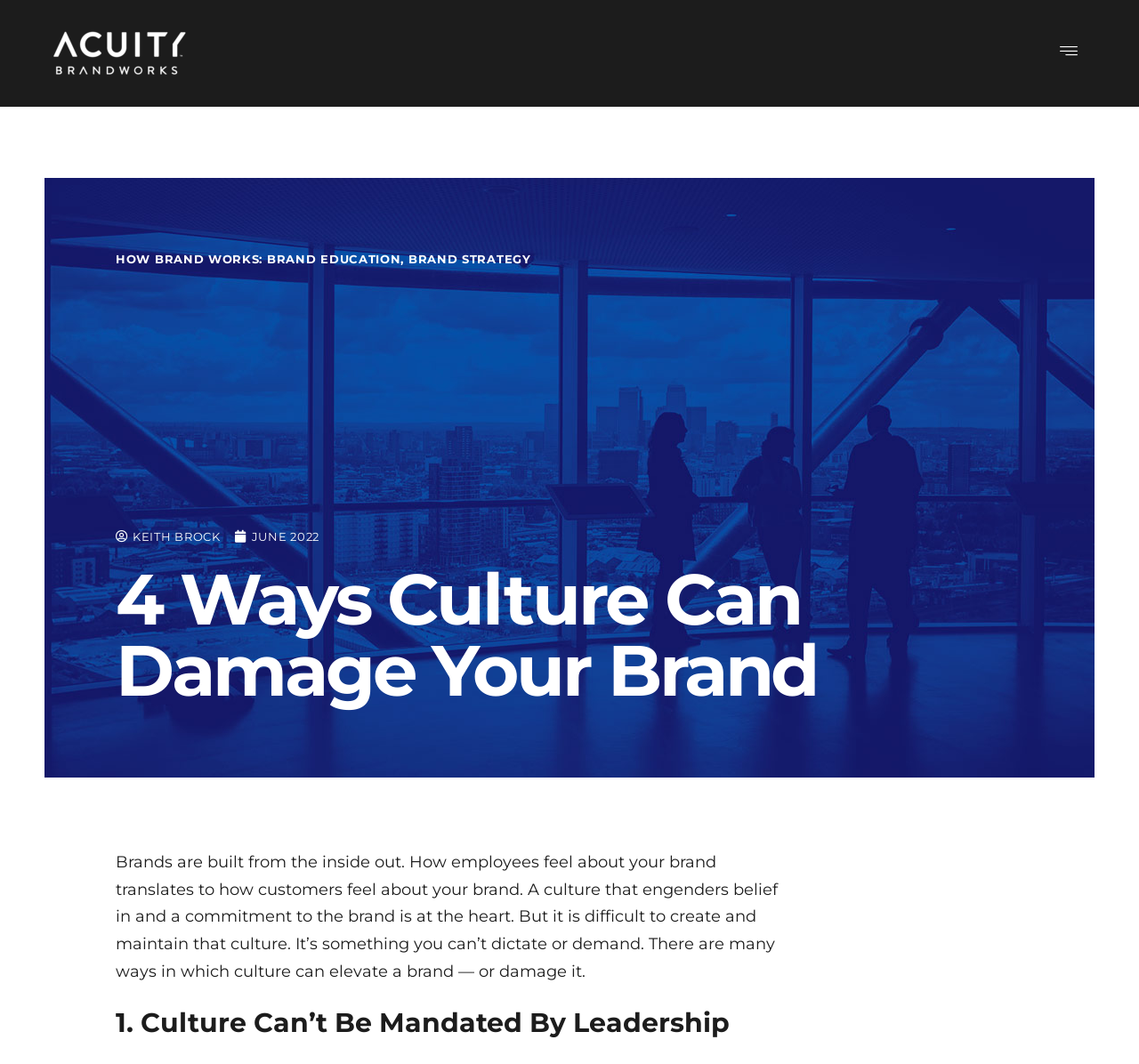Identify the bounding box for the given UI element using the description provided. Coordinates should be in the format (top-left x, top-left y, bottom-right x, bottom-right y) and must be between 0 and 1. Here is the description: Brand Education

[0.234, 0.237, 0.352, 0.25]